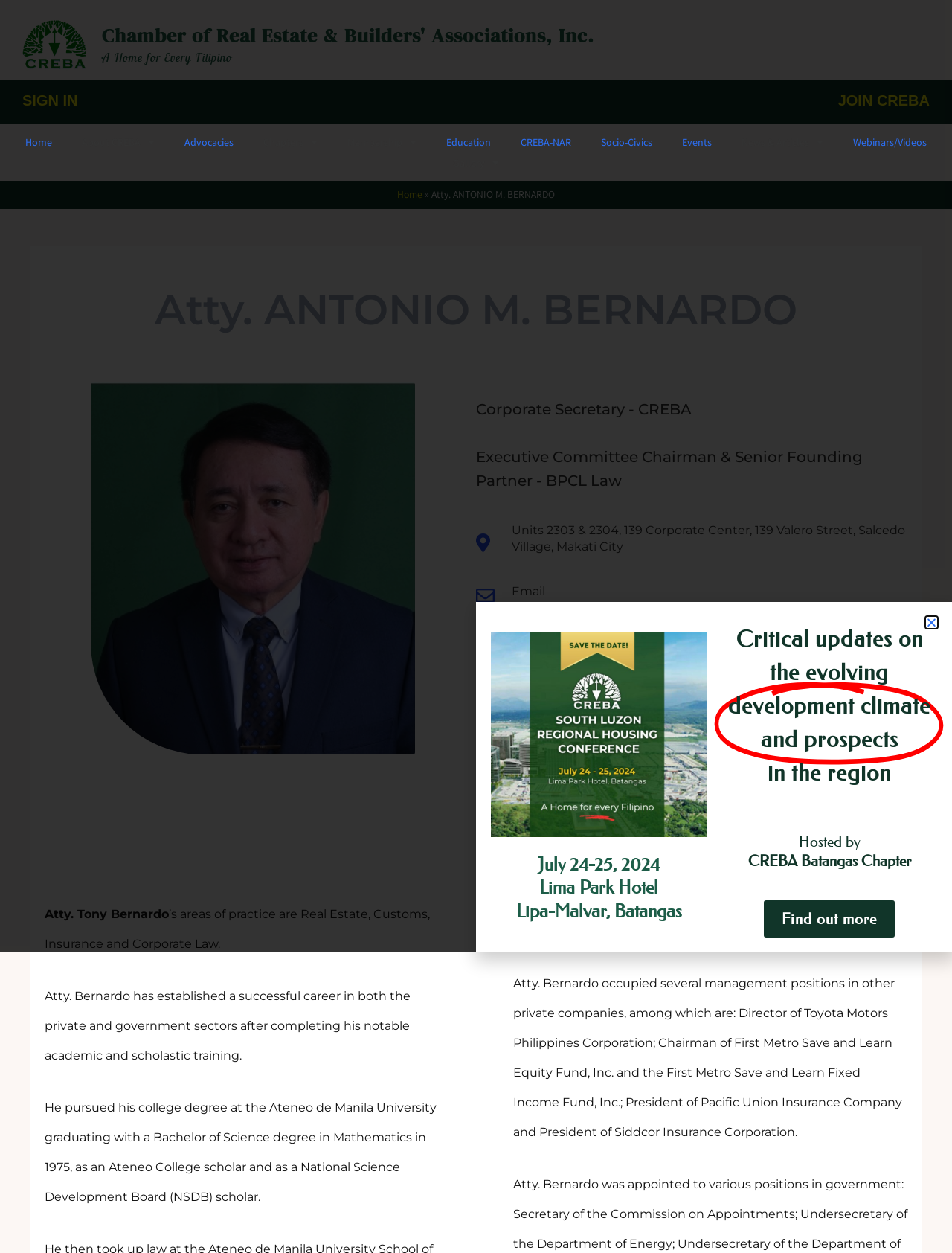What is the location of Atty. Bernardo's office?
Refer to the screenshot and answer in one word or phrase.

Makati City